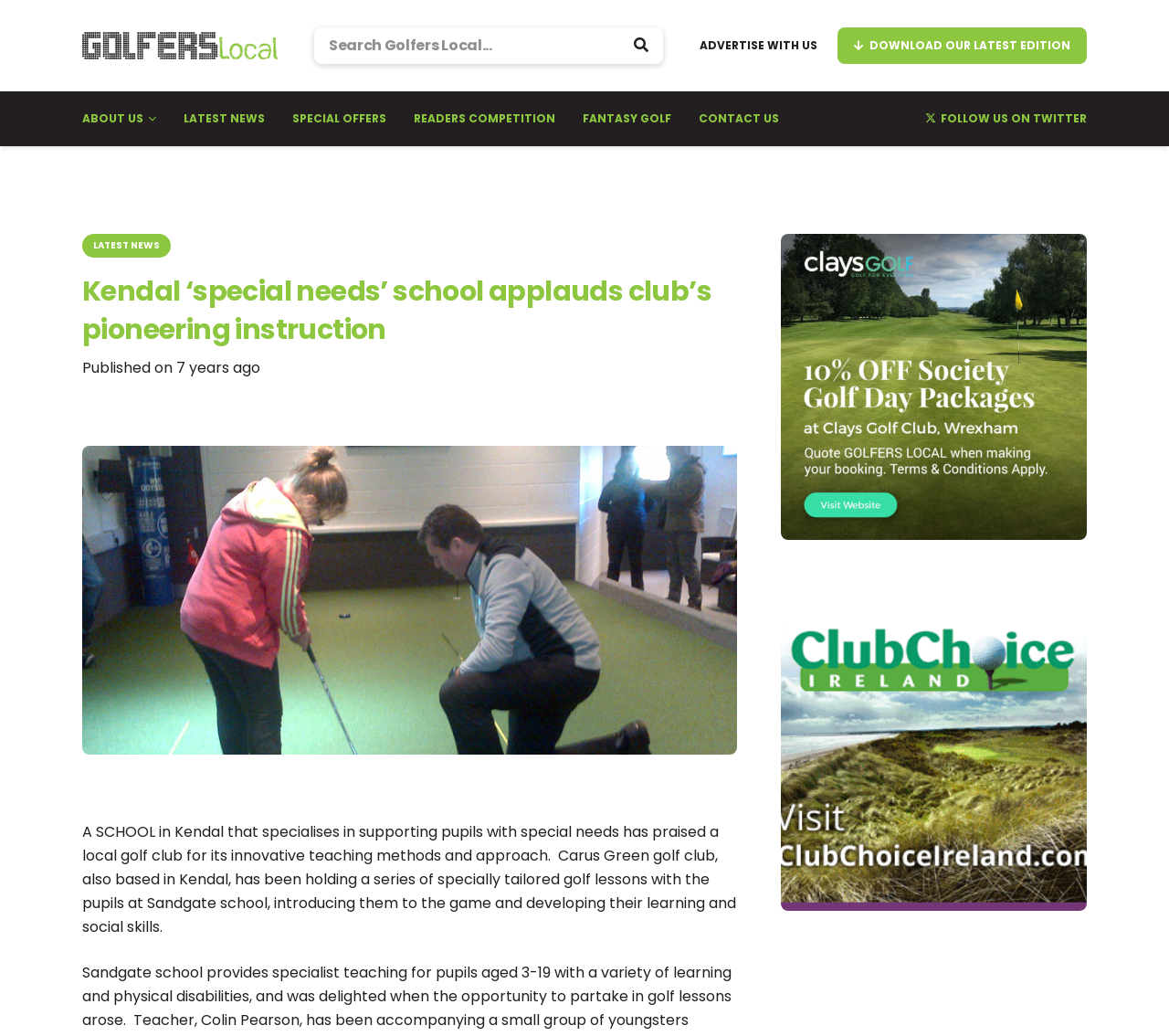Use a single word or phrase to answer the question:
What is the date of the article's publication?

15 March 2017